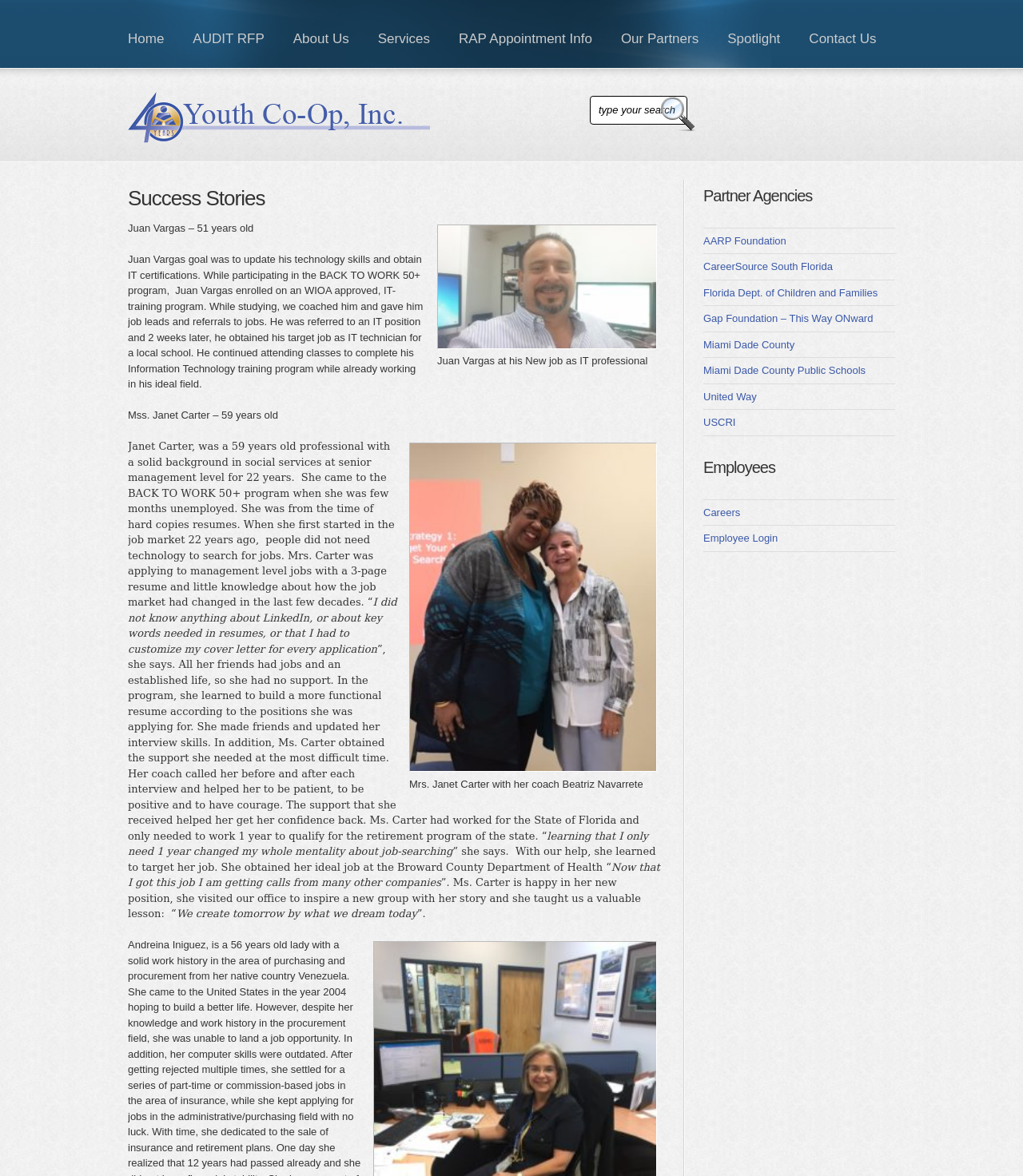Give a detailed overview of the webpage's appearance and contents.

The webpage is titled "Success Stories | Youth Co-Op Inc." and features a prominent logo of Youth Co-Op Inc. at the top left corner. Below the logo, there is a navigation menu with links to various pages, including "Home", "AUDIT RFP", "About Us", "Services", "RAP Appointment Info", "Our Partners", "Spotlight", and "Contact Us".

The main content of the page is divided into two sections. The left section features two success stories, each with a heading, a brief description, and an image. The first story is about Juan Vargas, a 51-year-old man who updated his technology skills and obtained an IT certification with the help of the BACK TO WORK 50+ program. The second story is about Mrs. Janet Carter, a 59-year-old professional who learned to build a functional resume and updated her interview skills with the help of the program.

The right section of the page features a complementary section with a heading "Partner Agencies" and a list of links to various partner agencies, including AARP Foundation, CareerSource South Florida, and United Way. Below the partner agencies, there is a section for employees with links to "Careers" and "Employee Login".

At the top right corner of the page, there is a search bar with a placeholder text "type your search" and a button next to it.